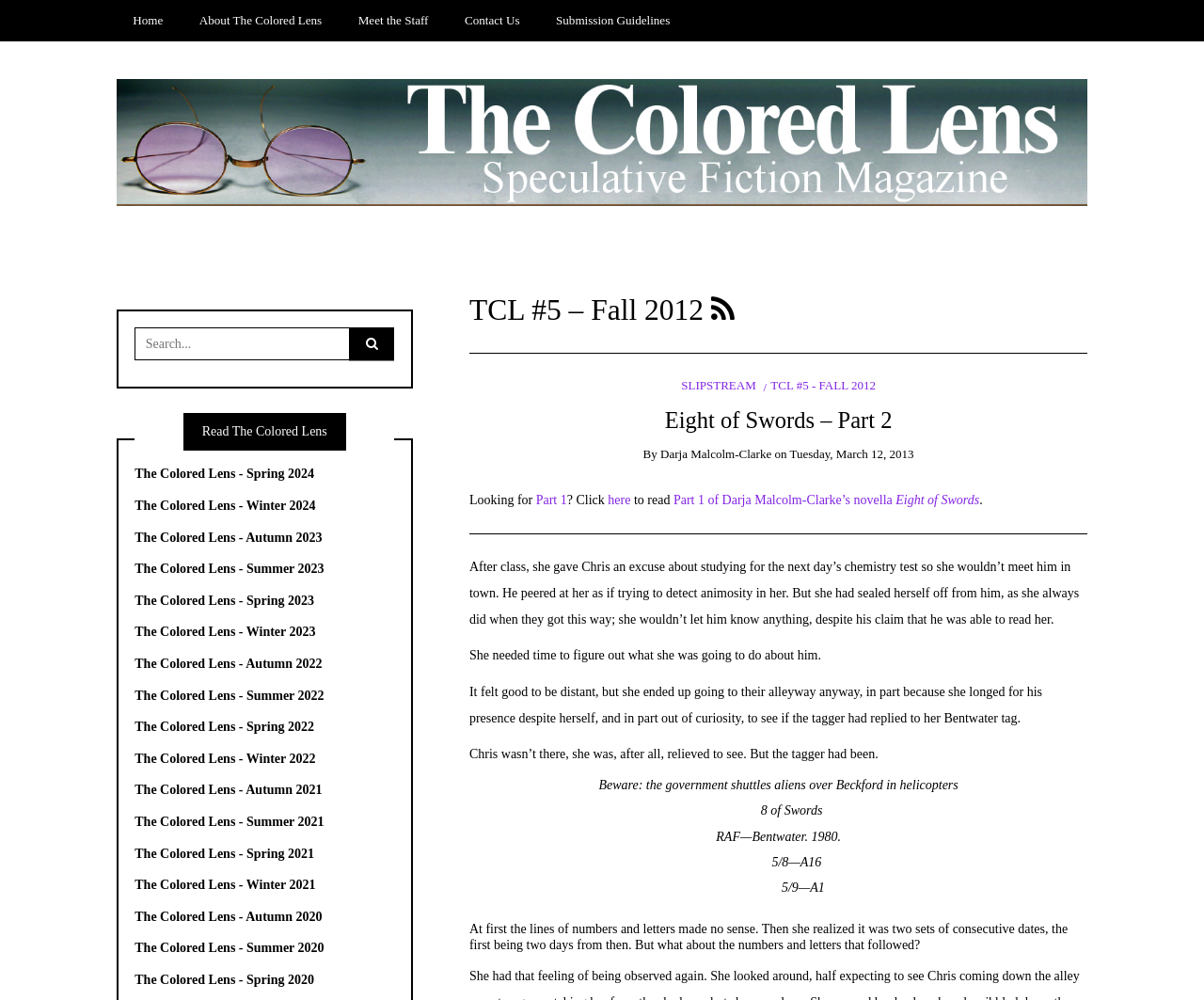Please locate the bounding box coordinates for the element that should be clicked to achieve the following instruction: "Search for something". Ensure the coordinates are given as four float numbers between 0 and 1, i.e., [left, top, right, bottom].

[0.112, 0.328, 0.328, 0.36]